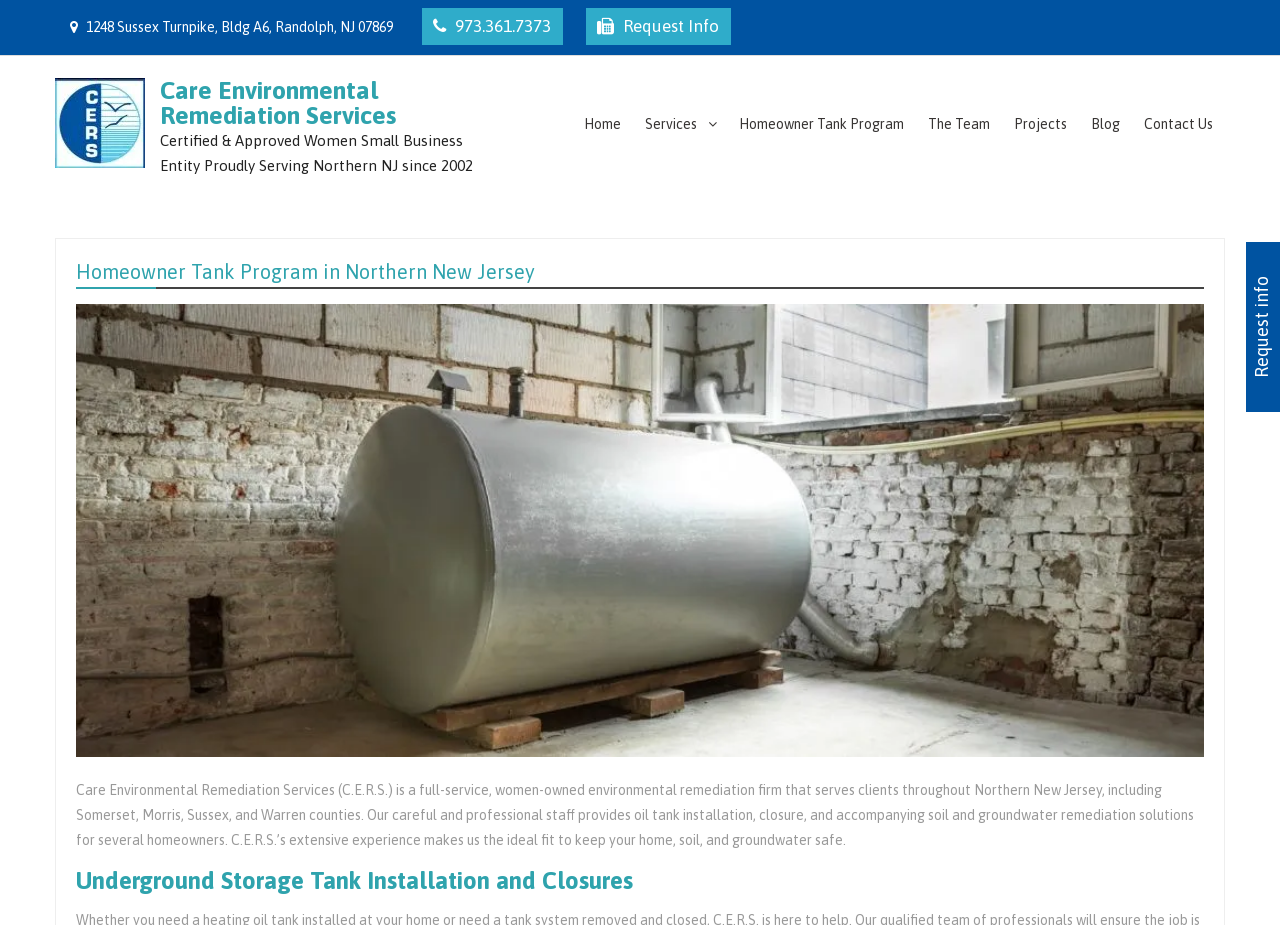Identify the bounding box of the HTML element described here: "Care Environmental Remediation Services". Provide the coordinates as four float numbers between 0 and 1: [left, top, right, bottom].

[0.125, 0.082, 0.309, 0.139]